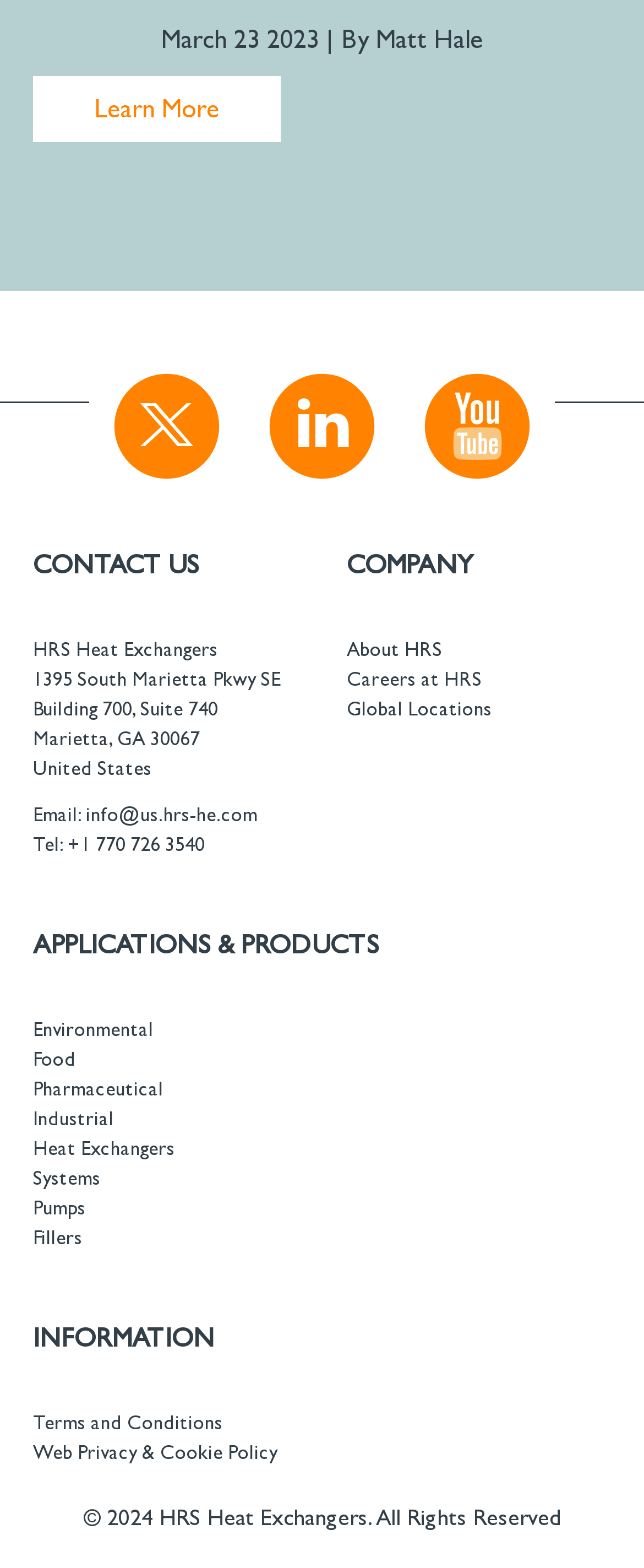For the element described, predict the bounding box coordinates as (top-left x, top-left y, bottom-right x, bottom-right y). All values should be between 0 and 1. Element description: +1 770 726 3540

[0.105, 0.531, 0.318, 0.546]